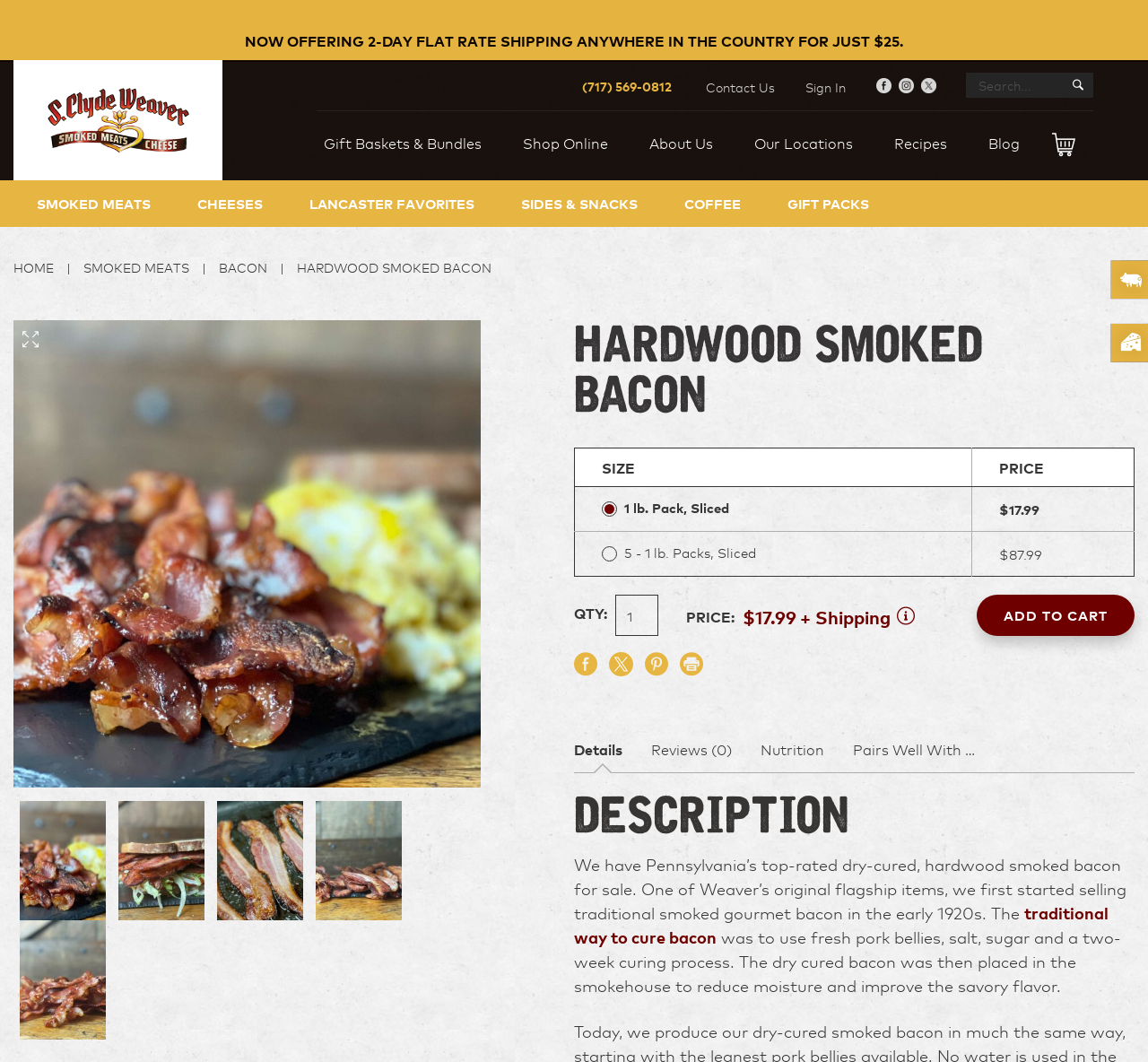Locate the bounding box coordinates of the area to click to fulfill this instruction: "Add hardwood smoked bacon to cart". The bounding box should be presented as four float numbers between 0 and 1, in the order [left, top, right, bottom].

[0.851, 0.56, 0.988, 0.599]